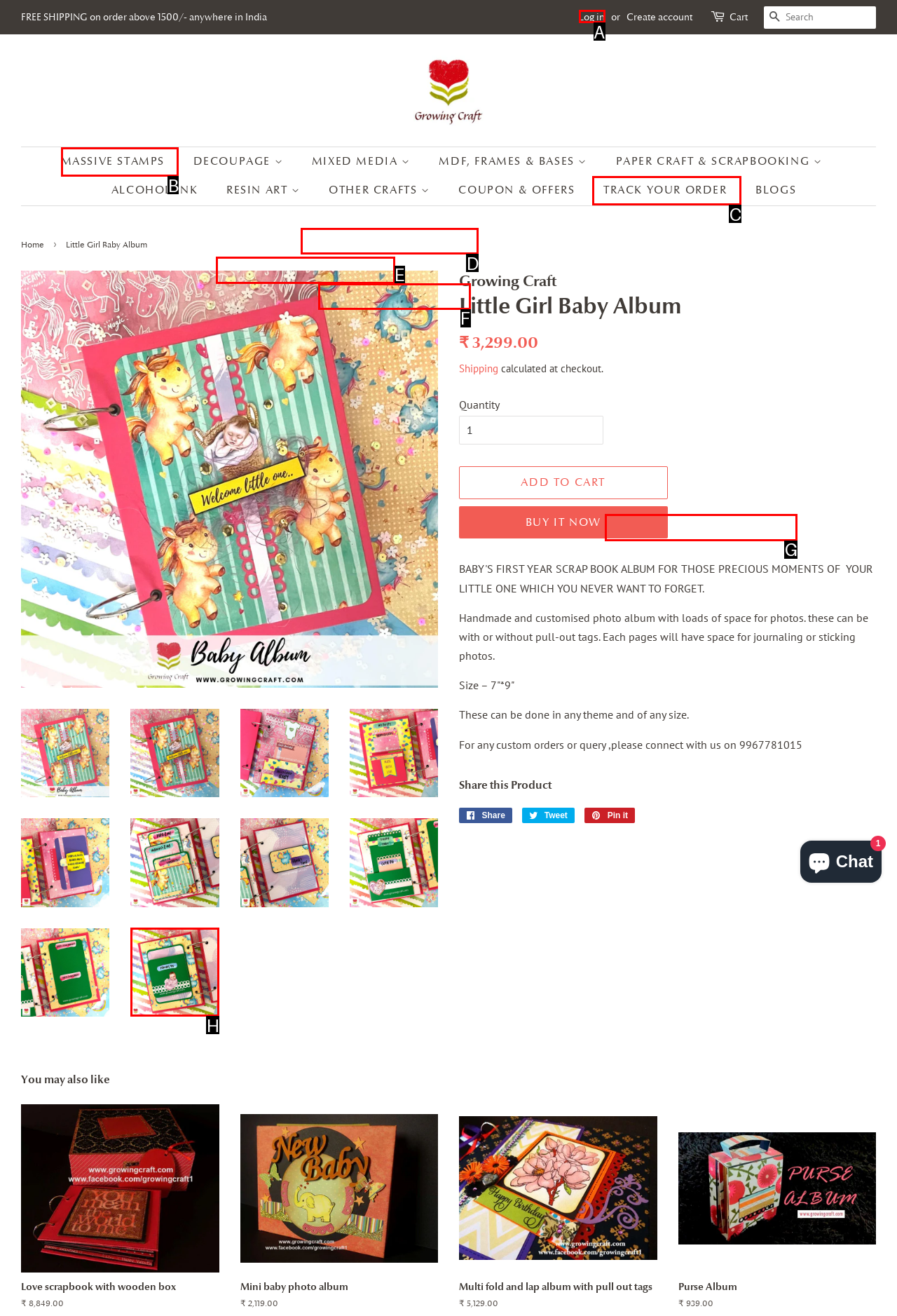For the given instruction: Check out MASSIVE STAMPS, determine which boxed UI element should be clicked. Answer with the letter of the corresponding option directly.

B